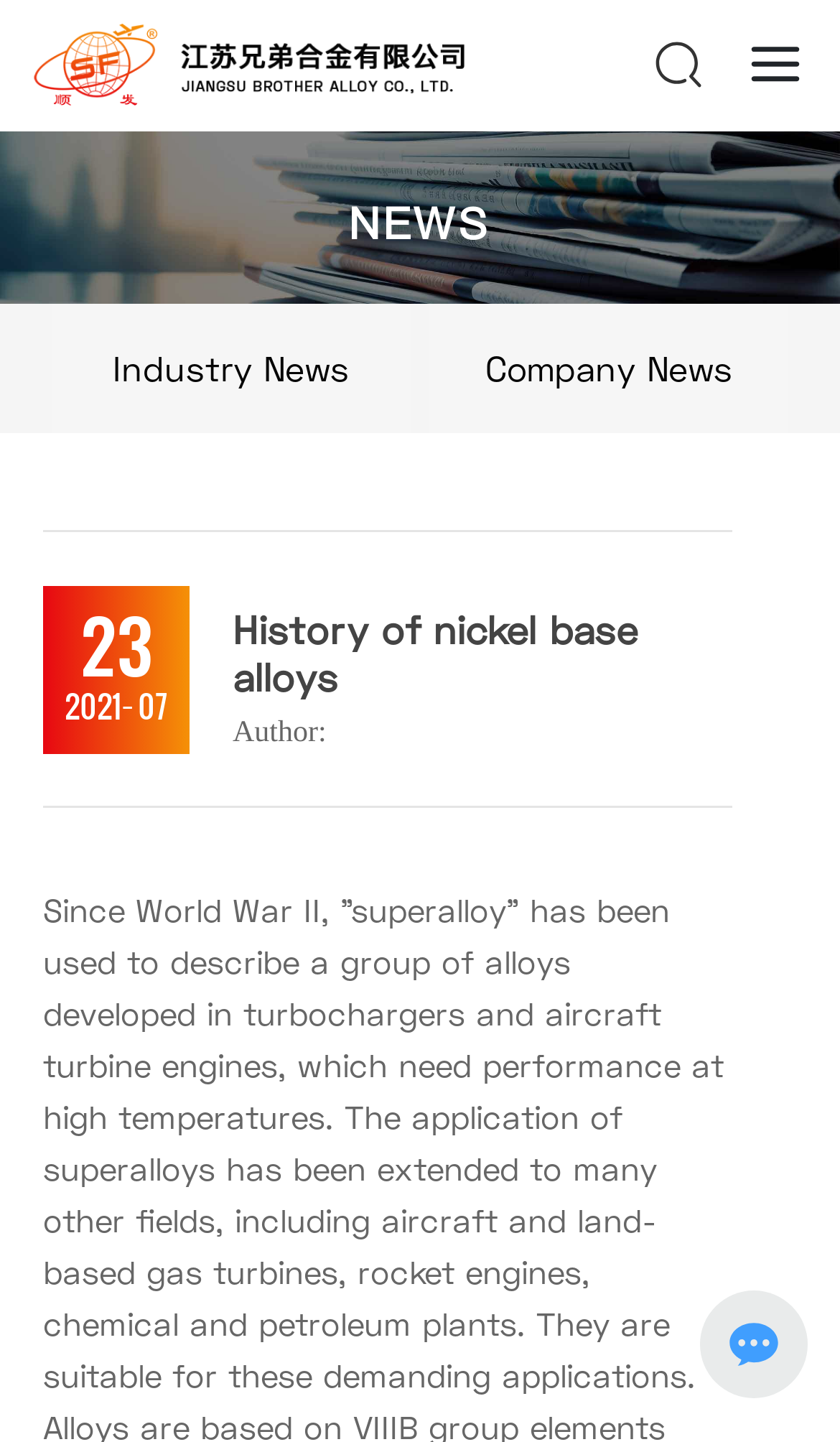Provide the bounding box coordinates of the HTML element this sentence describes: "Industry News".

[0.134, 0.241, 0.416, 0.269]